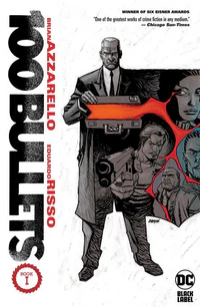What is the title of the graphic novel?
By examining the image, provide a one-word or phrase answer.

100 Bullets